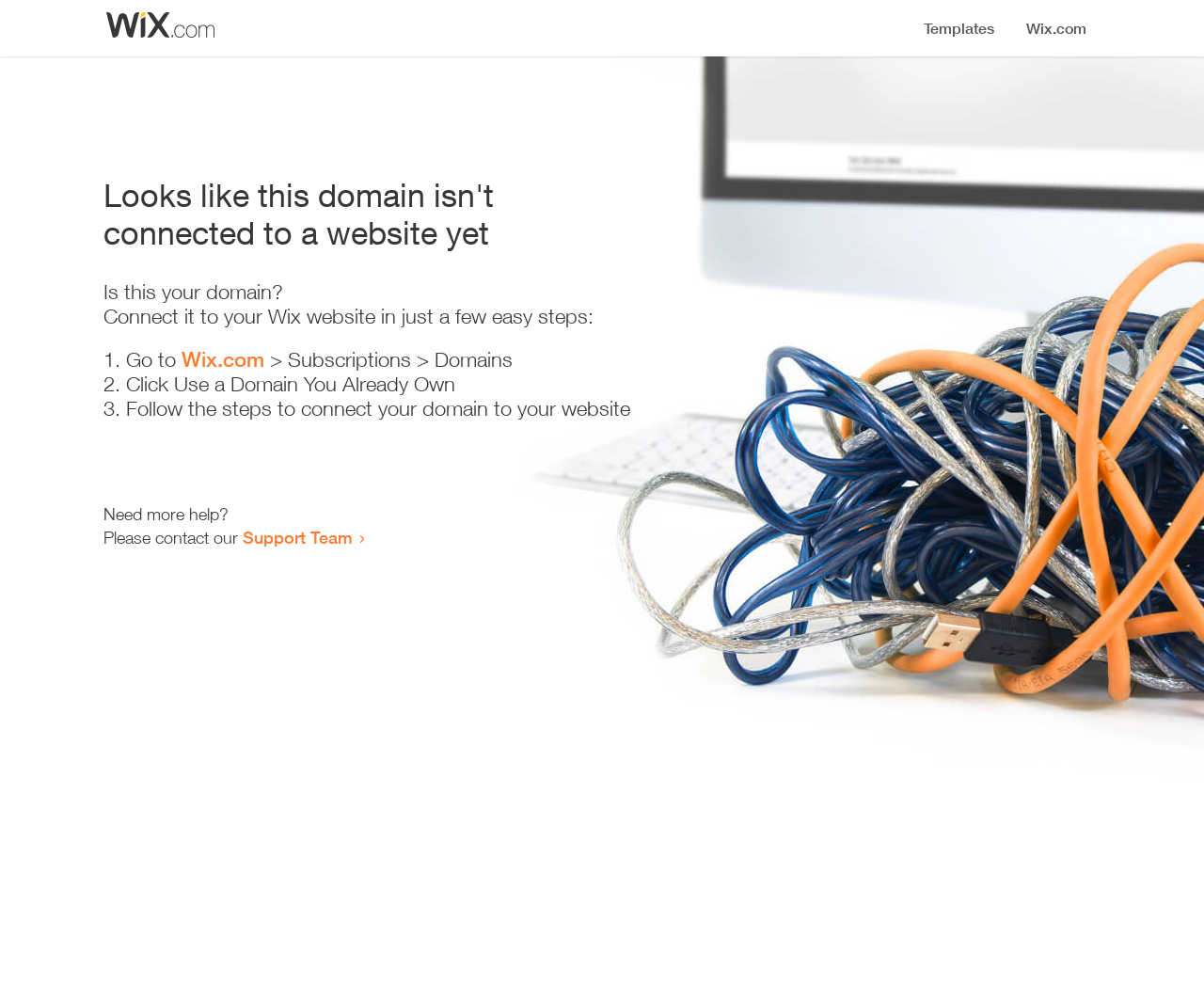Produce an elaborate caption capturing the essence of the webpage.

The webpage appears to be an error page, indicating that a domain is not connected to a website yet. At the top, there is a small image, likely a logo or icon. Below the image, a prominent heading reads "Looks like this domain isn't connected to a website yet". 

Underneath the heading, a series of instructions are provided to connect the domain to a Wix website. The instructions are divided into three steps, each marked with a numbered list marker (1., 2., and 3.). The first step involves going to Wix.com, followed by navigating to Subscriptions and then Domains. The second step is to click "Use a Domain You Already Own", and the third step is to follow the instructions to connect the domain to the website.

At the bottom of the page, there is a section offering additional help, with a message "Need more help?" followed by an invitation to contact the Support Team, which is a clickable link.